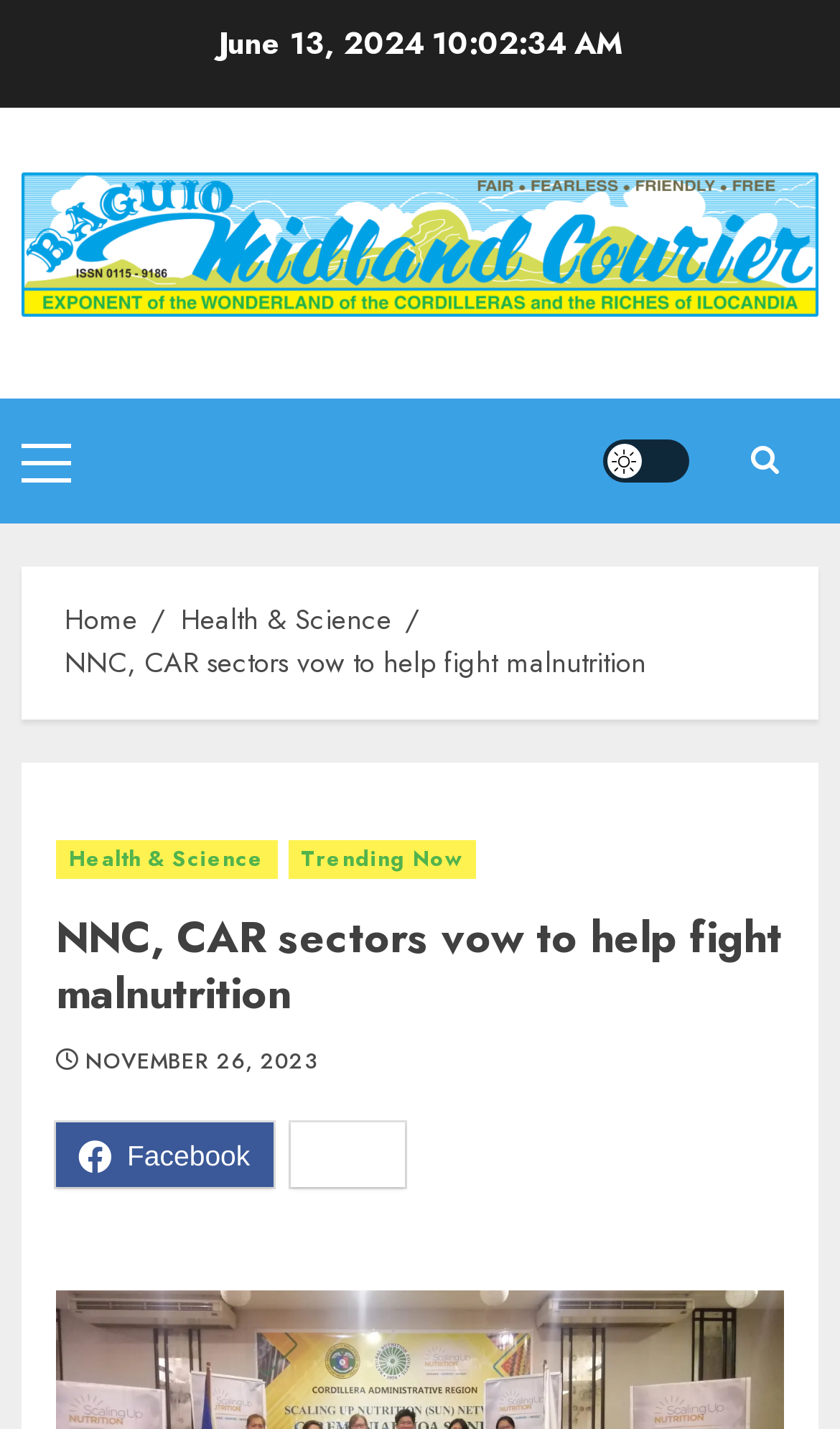Use a single word or phrase to answer the question:
Is there a light/dark mode button?

Yes